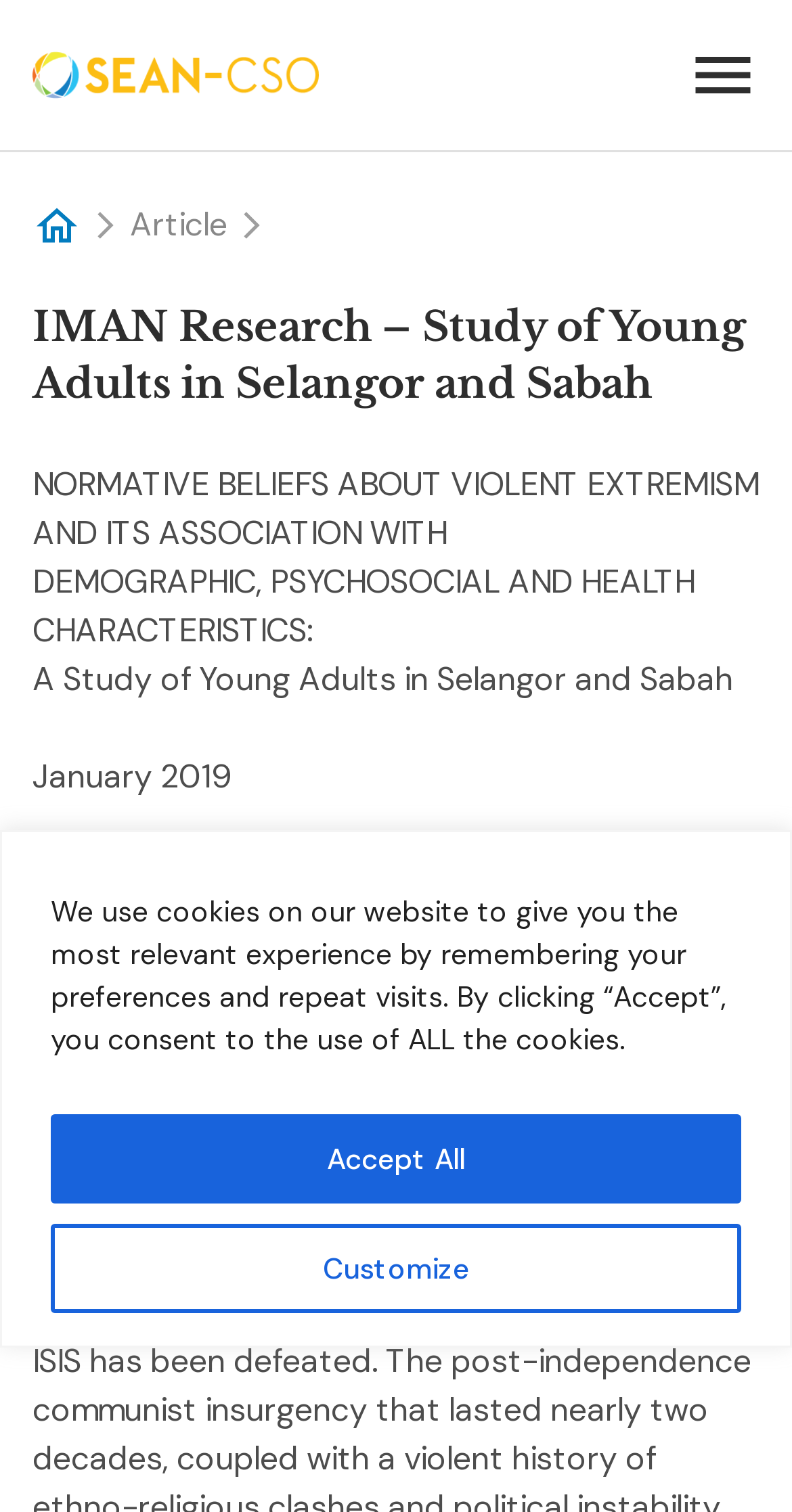From the image, can you give a detailed response to the question below:
What is the study location?

The study location can be determined by reading the text 'A Study of Young Adults in Selangor and Sabah' which is located below the main heading of the webpage.